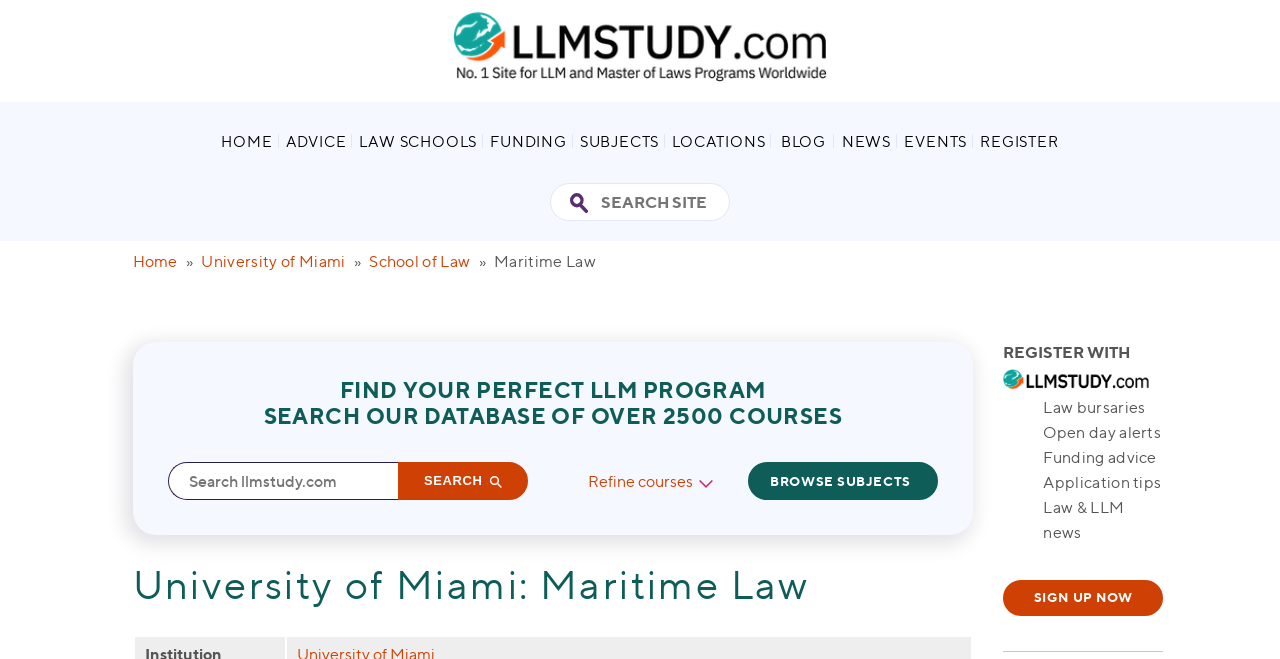Respond to the question with just a single word or phrase: 
What is the subject being studied?

Maritime Law